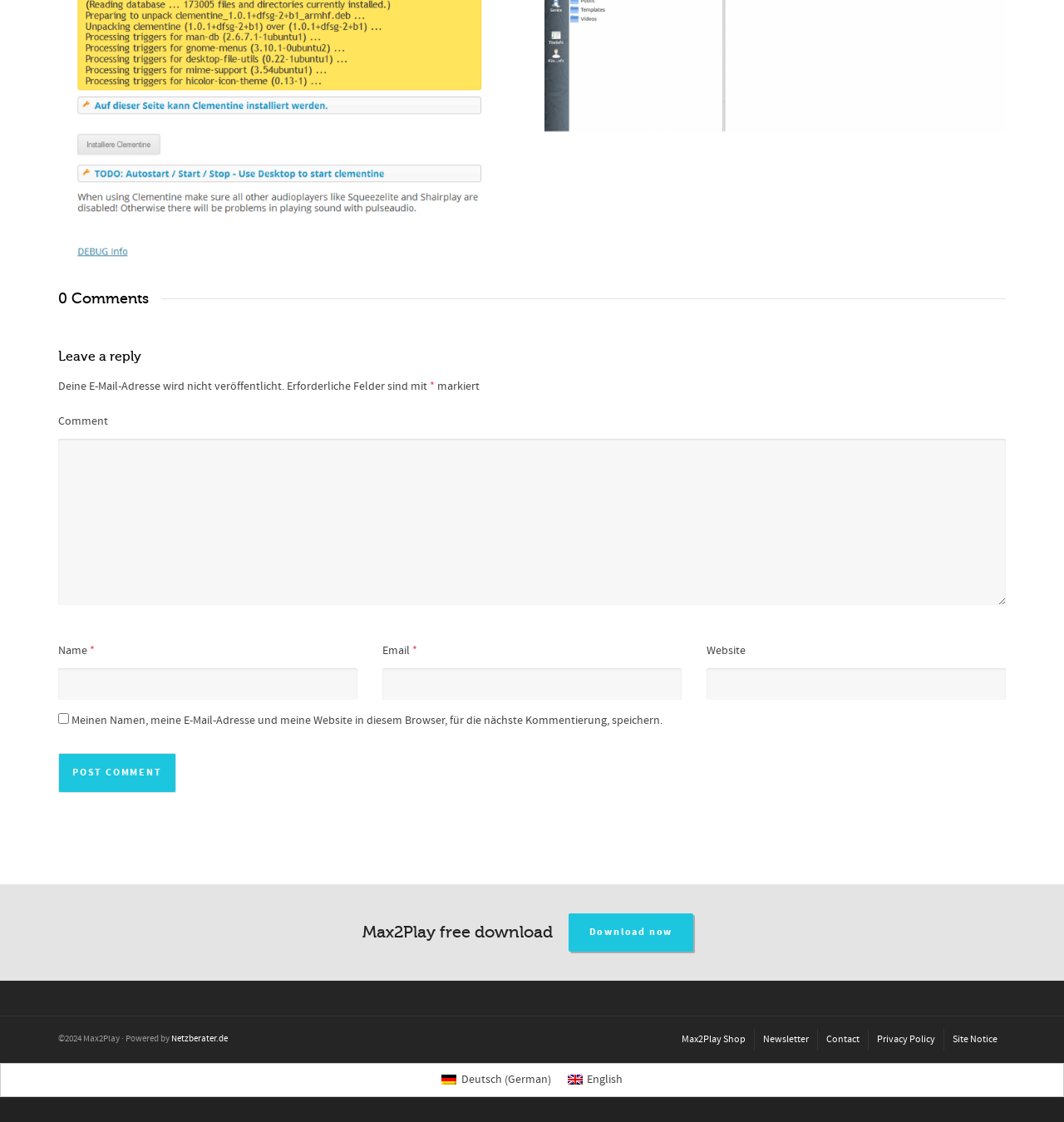Provide the bounding box coordinates of the HTML element this sentence describes: "Privacy Policy". The bounding box coordinates consist of four float numbers between 0 and 1, i.e., [left, top, right, bottom].

[0.824, 0.917, 0.879, 0.936]